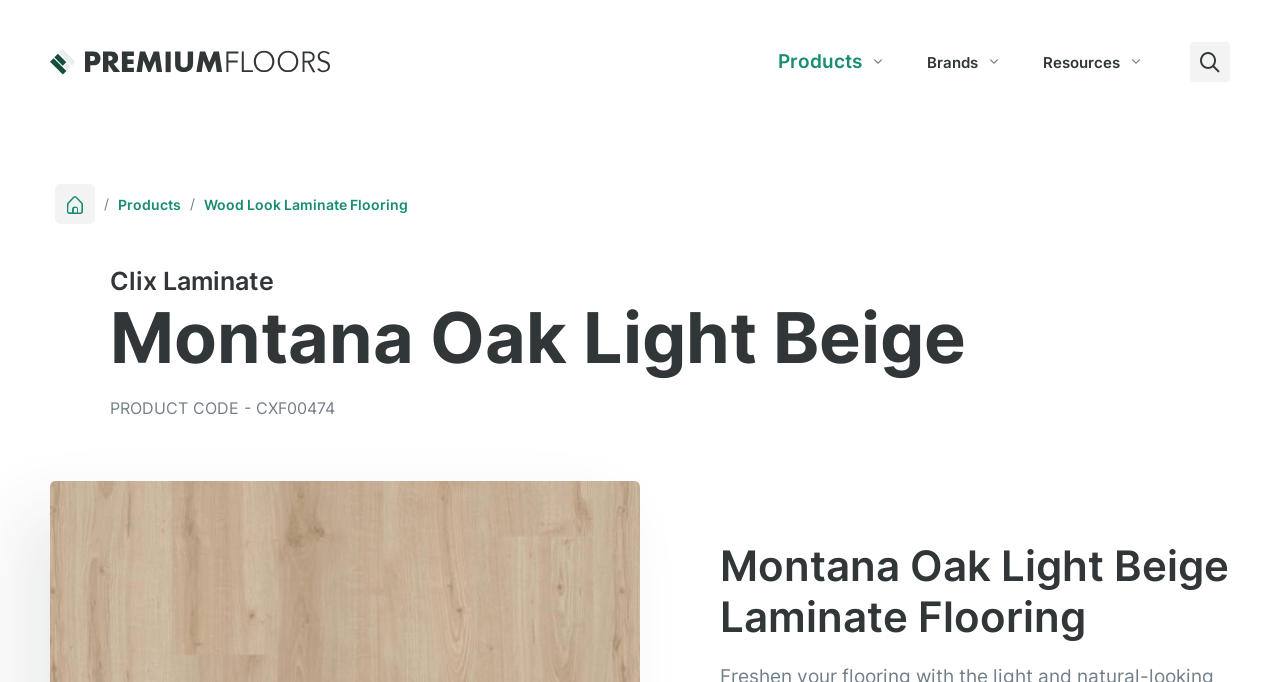How many navigation links are there in the breadcrumb?
Using the visual information from the image, give a one-word or short-phrase answer.

4